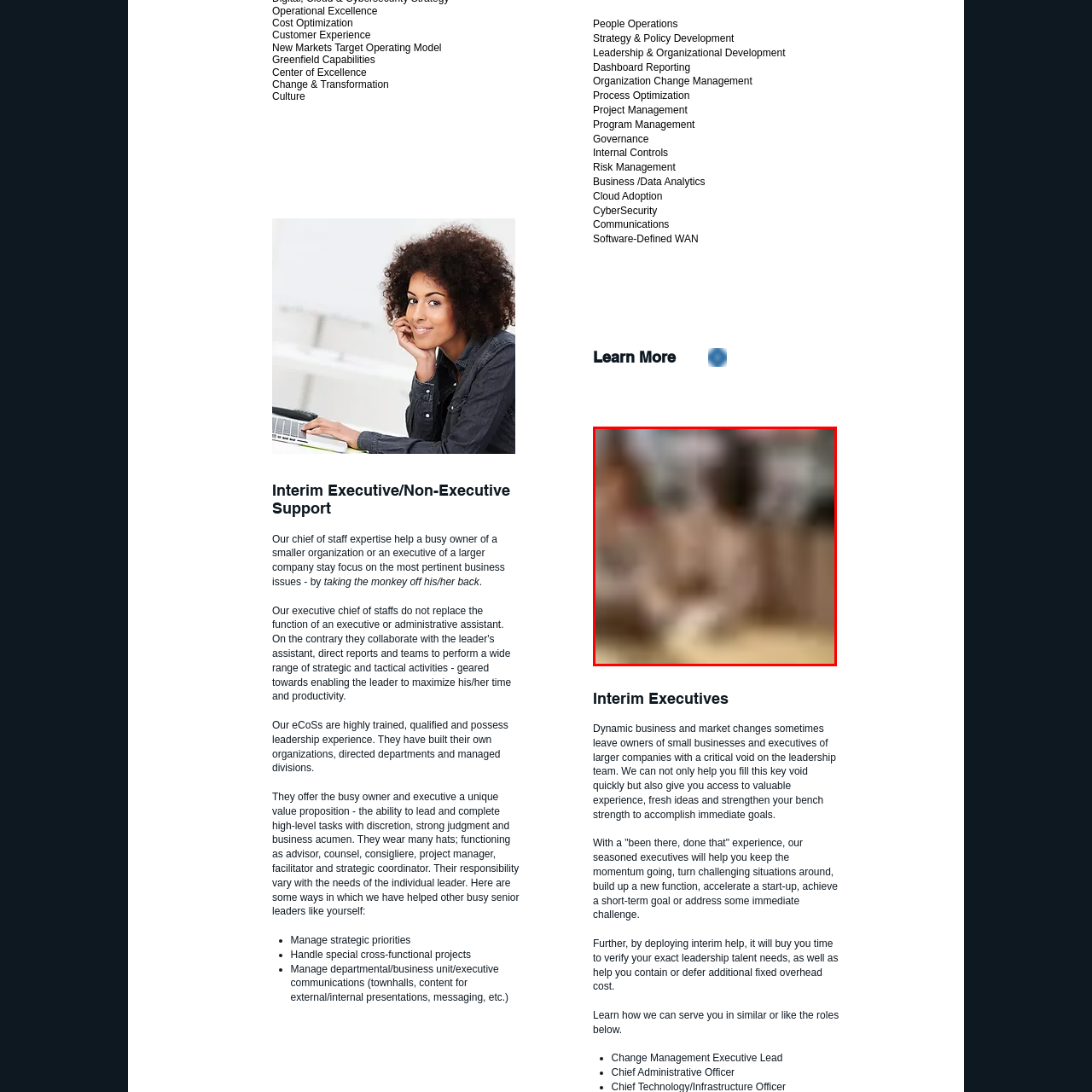Inspect the image outlined in red and answer succinctly: How many businesspeople are seated?

two